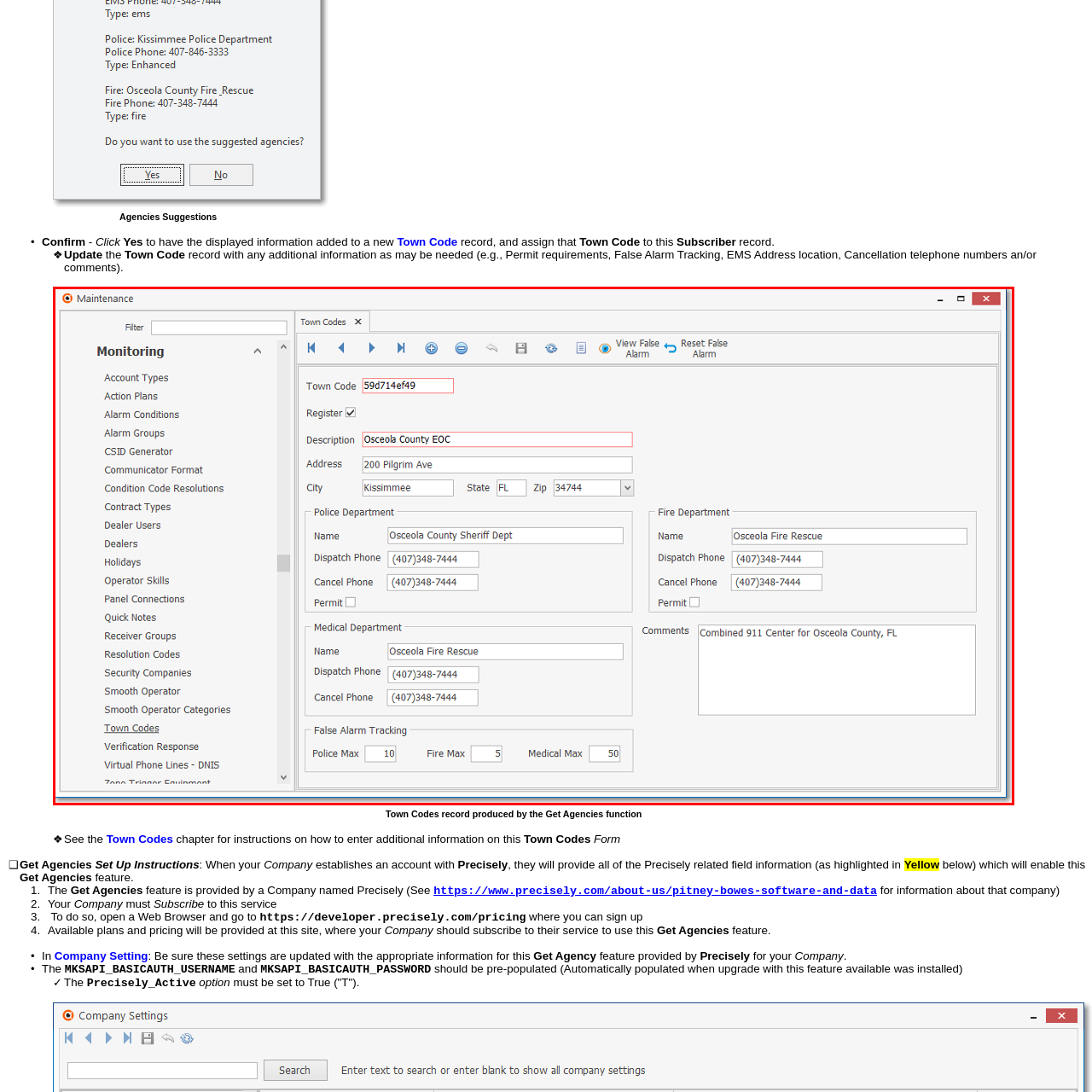What is the maximum police incident threshold?
Review the image area surrounded by the red bounding box and give a detailed answer to the question.

In the False Alarm Tracking section, the maximum police incident threshold is set to 10, indicating the maximum number of police incidents allowed before triggering an alert or notification.